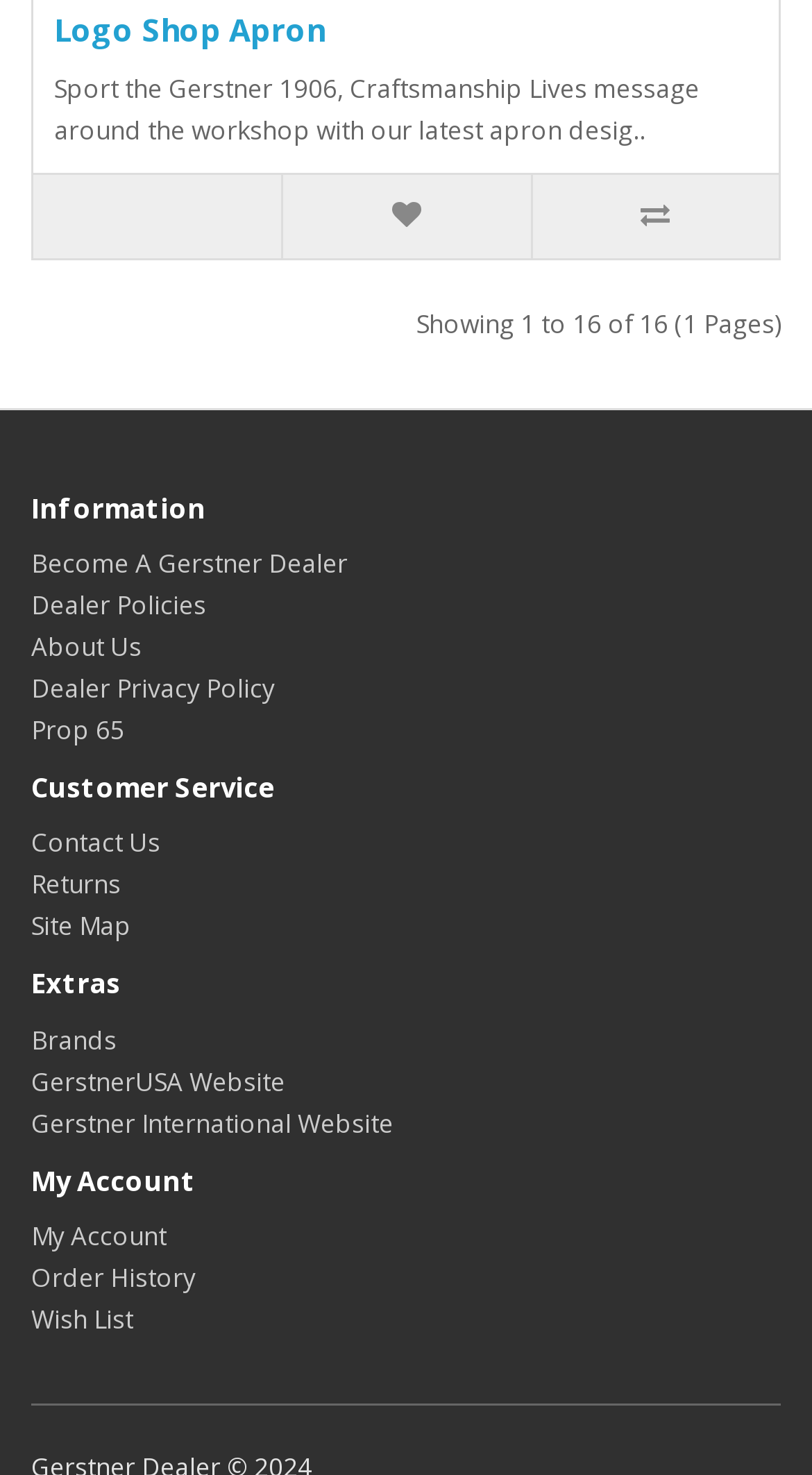What categories are listed under Information?
Refer to the screenshot and respond with a concise word or phrase.

Dealer, About Us, etc.